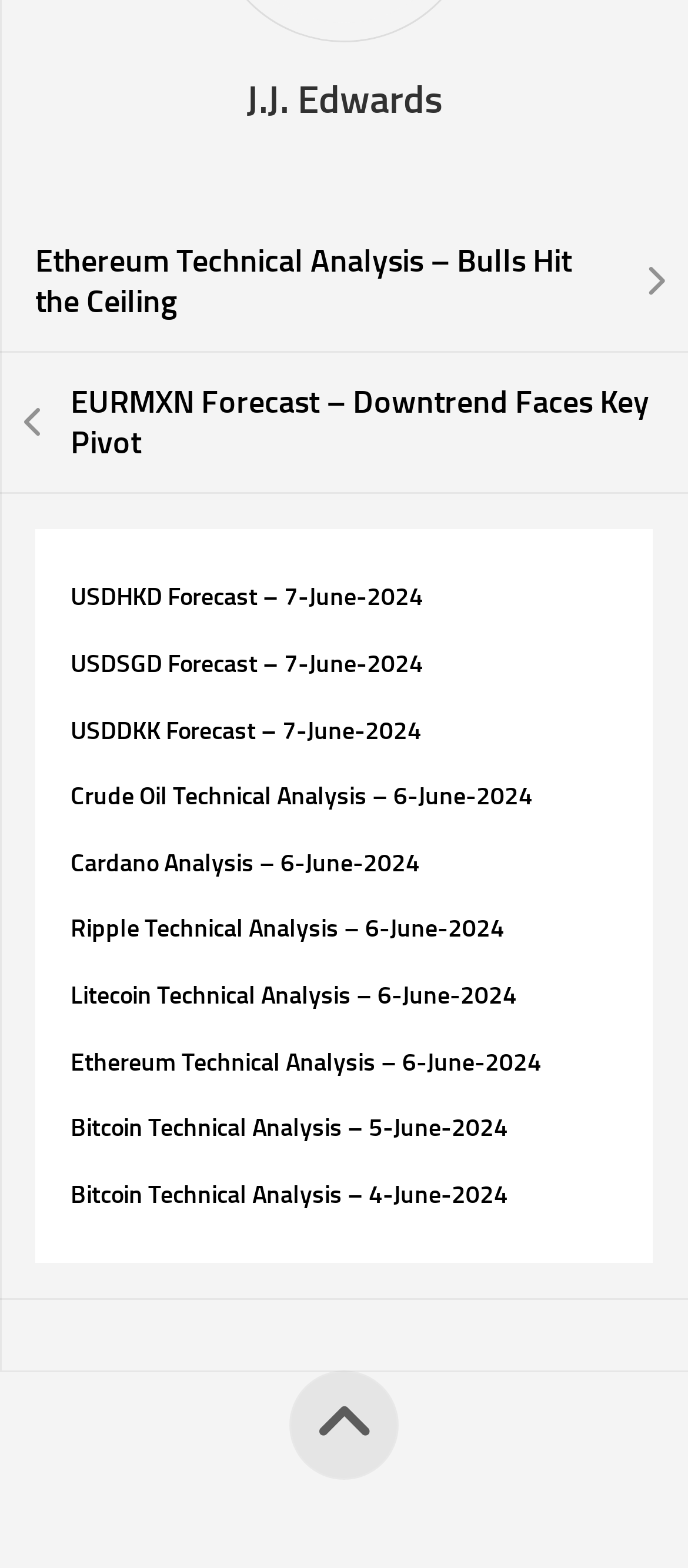What is the symbol next to the last link?
Respond with a short answer, either a single word or a phrase, based on the image.

